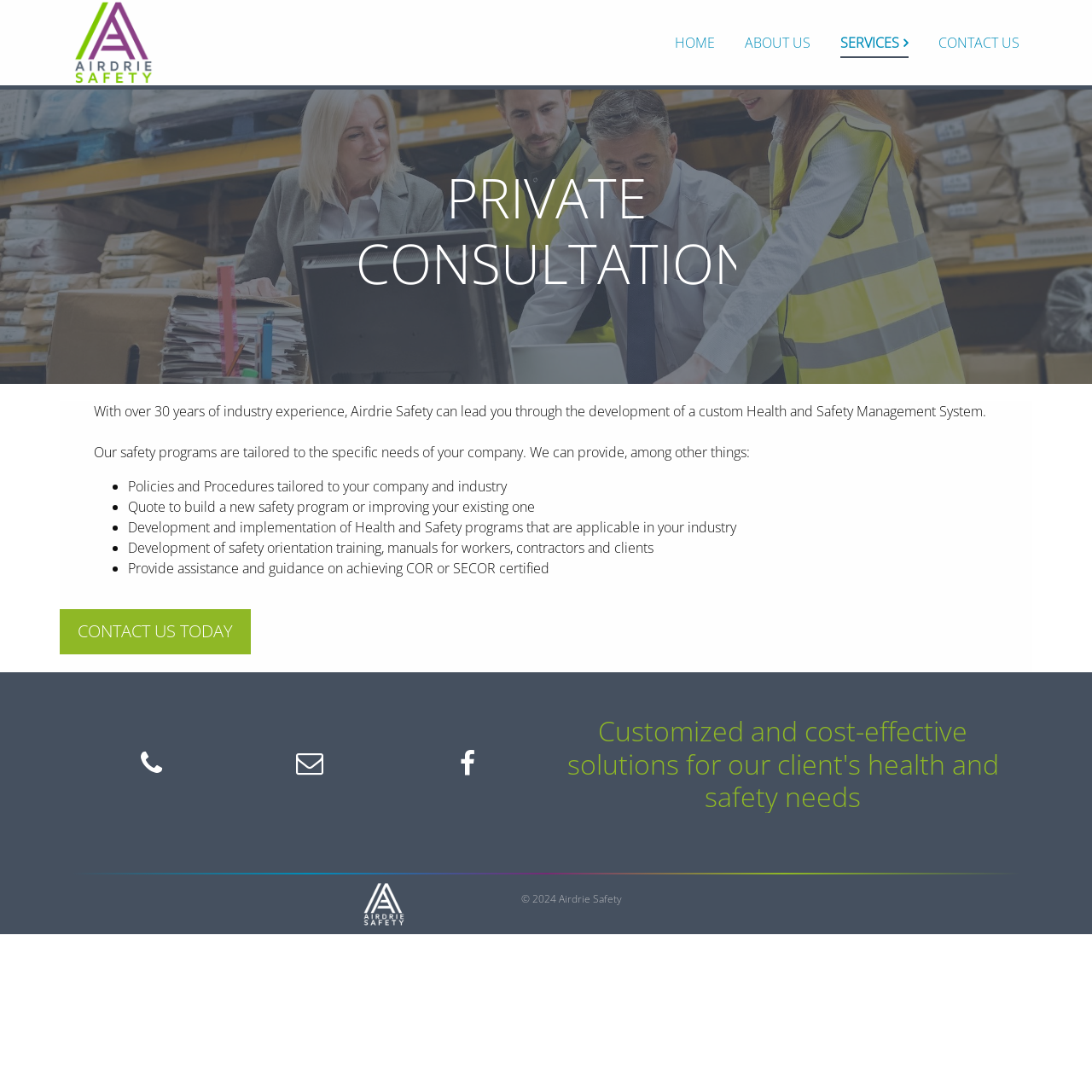Locate the bounding box coordinates of the area that needs to be clicked to fulfill the following instruction: "Click CONTACT US". The coordinates should be in the format of four float numbers between 0 and 1, namely [left, top, right, bottom].

[0.859, 0.03, 0.934, 0.048]